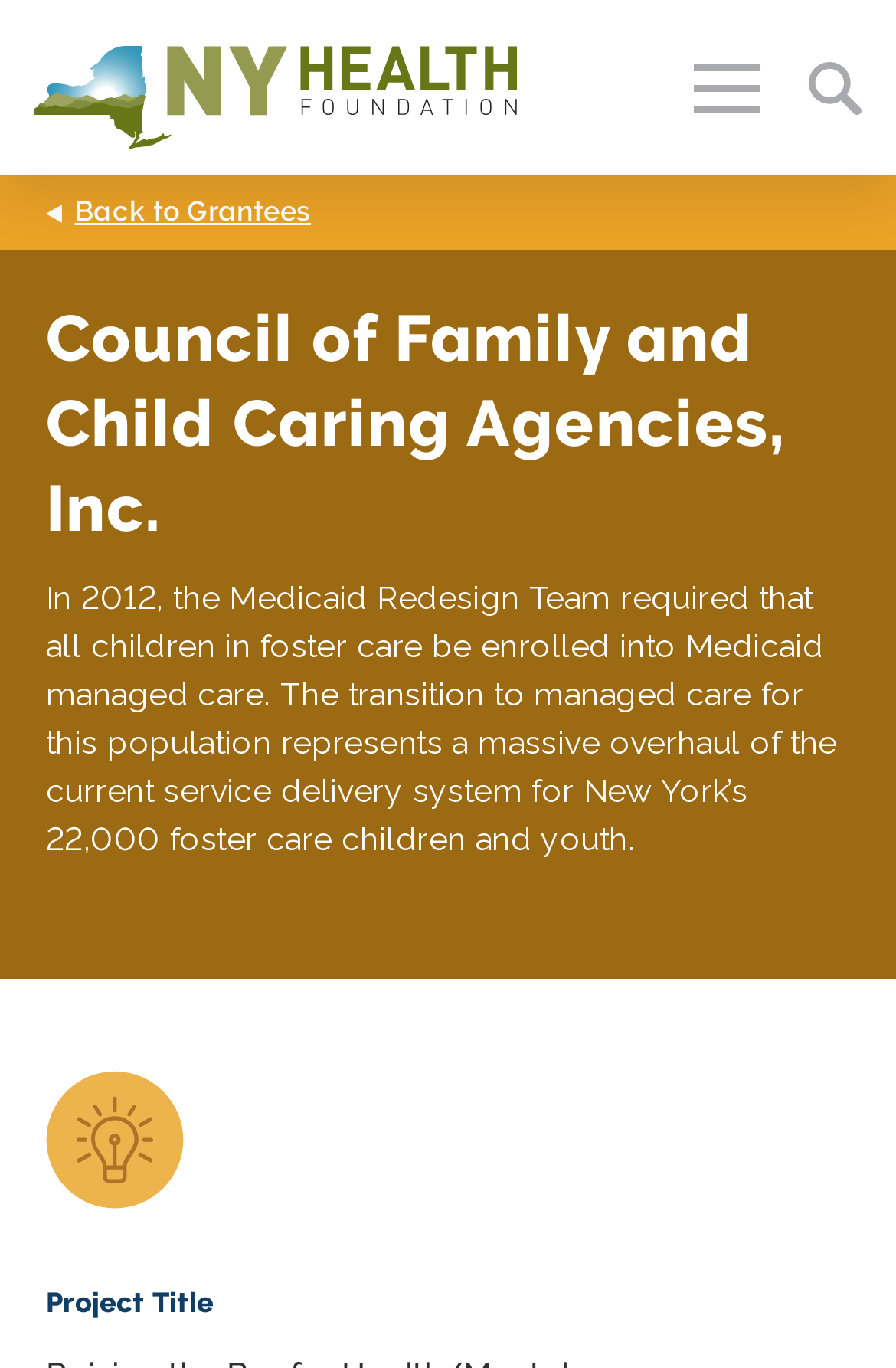What is the number of foster care children and youth in New York?
Please utilize the information in the image to give a detailed response to the question.

I found this information by reading the static text element that says '...the current service delivery system for New York’s 22,000 foster care children and youth.'. This sentence mentions the number of foster care children and youth in New York, which is 22,000.